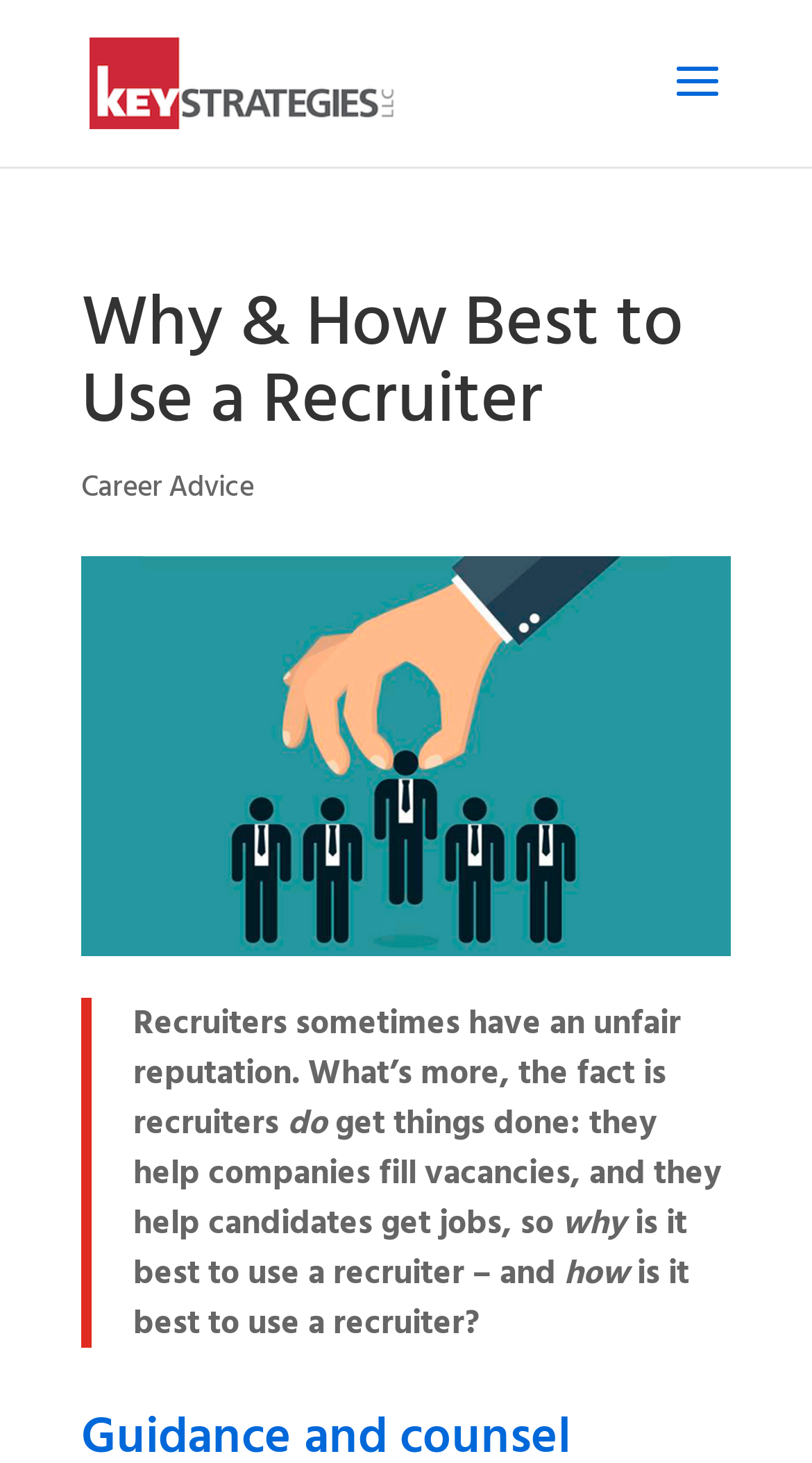Convey a detailed summary of the webpage, mentioning all key elements.

The webpage is about the benefits and proper use of recruiters in the job search process. At the top-left corner, there is a link to "Key Strategies" accompanied by a related image. Below this, a heading with the title "Why & How Best to Use a Recruiter" is prominently displayed. 

To the right of the heading, a link to "Career Advice" is situated. Below the heading, a large image with the text "Key Strategies only recruits top 15%" is displayed, taking up a significant portion of the page. 

A blockquote section follows, containing a passage of text that discusses the reputation of recruiters and their role in helping companies fill vacancies and candidates find jobs. The text is divided into several paragraphs, with the main idea being that recruiters can be beneficial in the job search process. The passage starts by mentioning that recruiters sometimes have an unfair reputation, and then explains how they can be helpful.